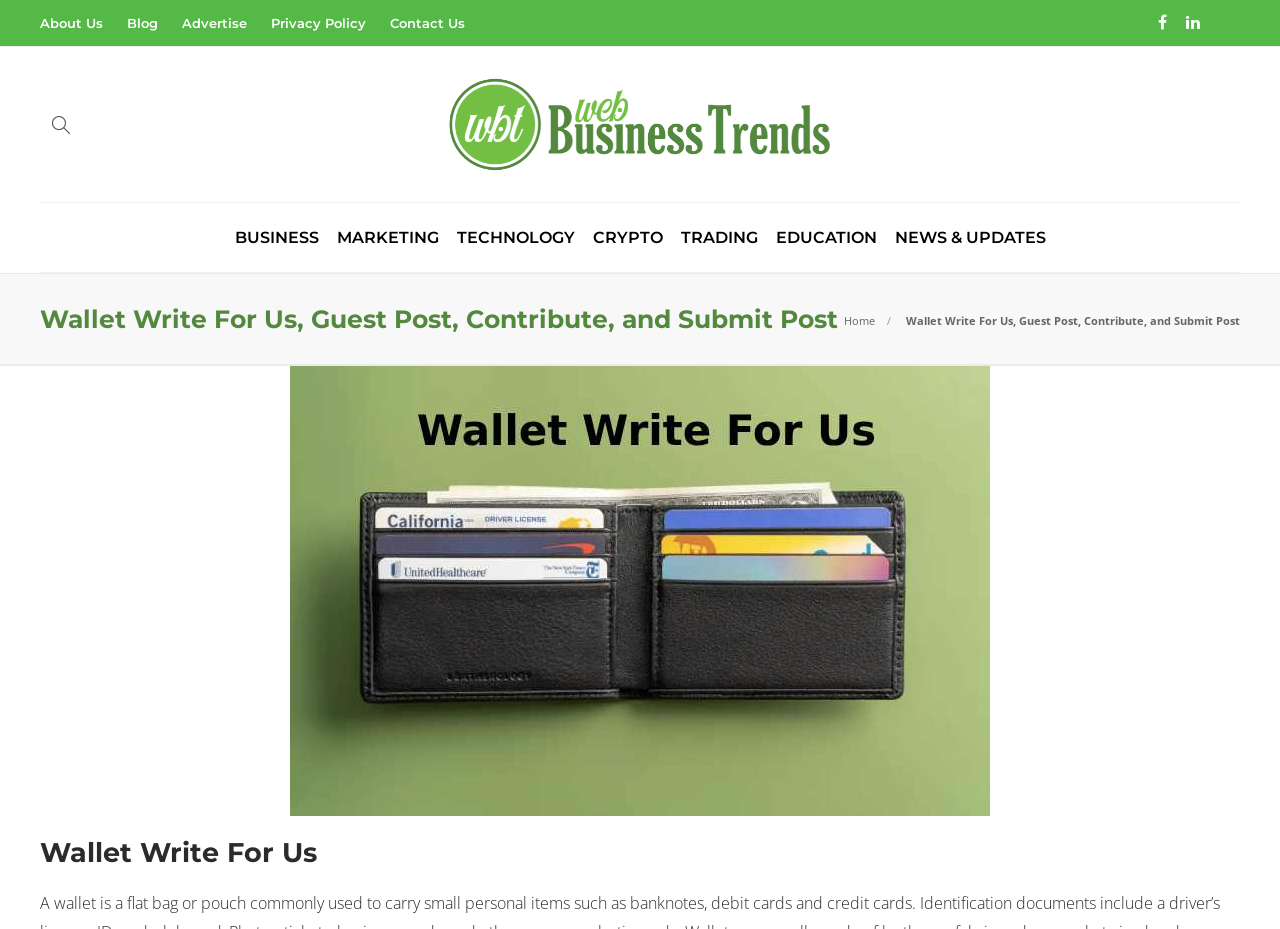Please find the bounding box coordinates of the element's region to be clicked to carry out this instruction: "Click on BUSINESS".

[0.183, 0.219, 0.249, 0.294]